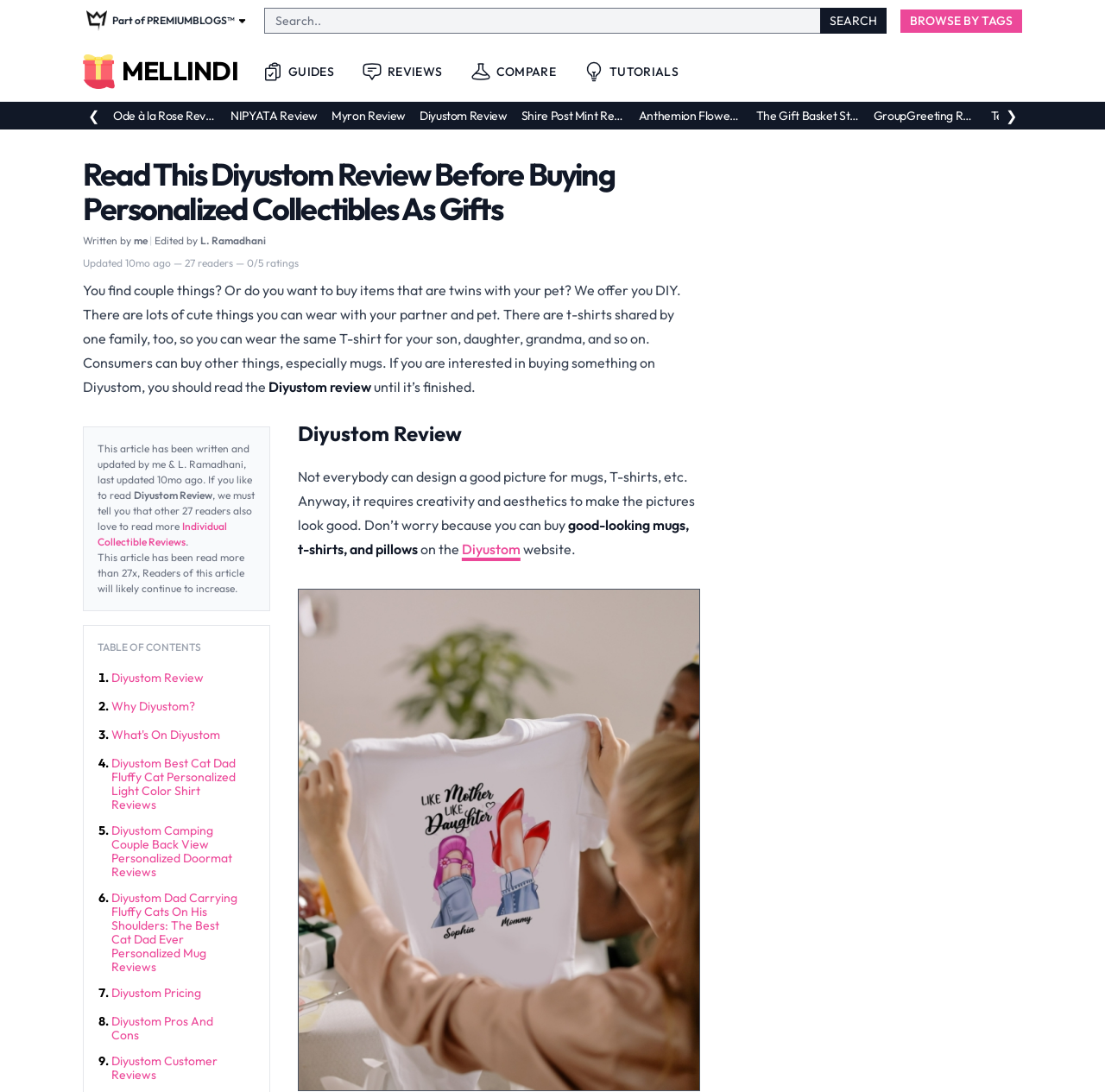Please find the bounding box coordinates of the clickable region needed to complete the following instruction: "Click on the 'GUIDES' link". The bounding box coordinates must consist of four float numbers between 0 and 1, i.e., [left, top, right, bottom].

[0.234, 0.056, 0.306, 0.075]